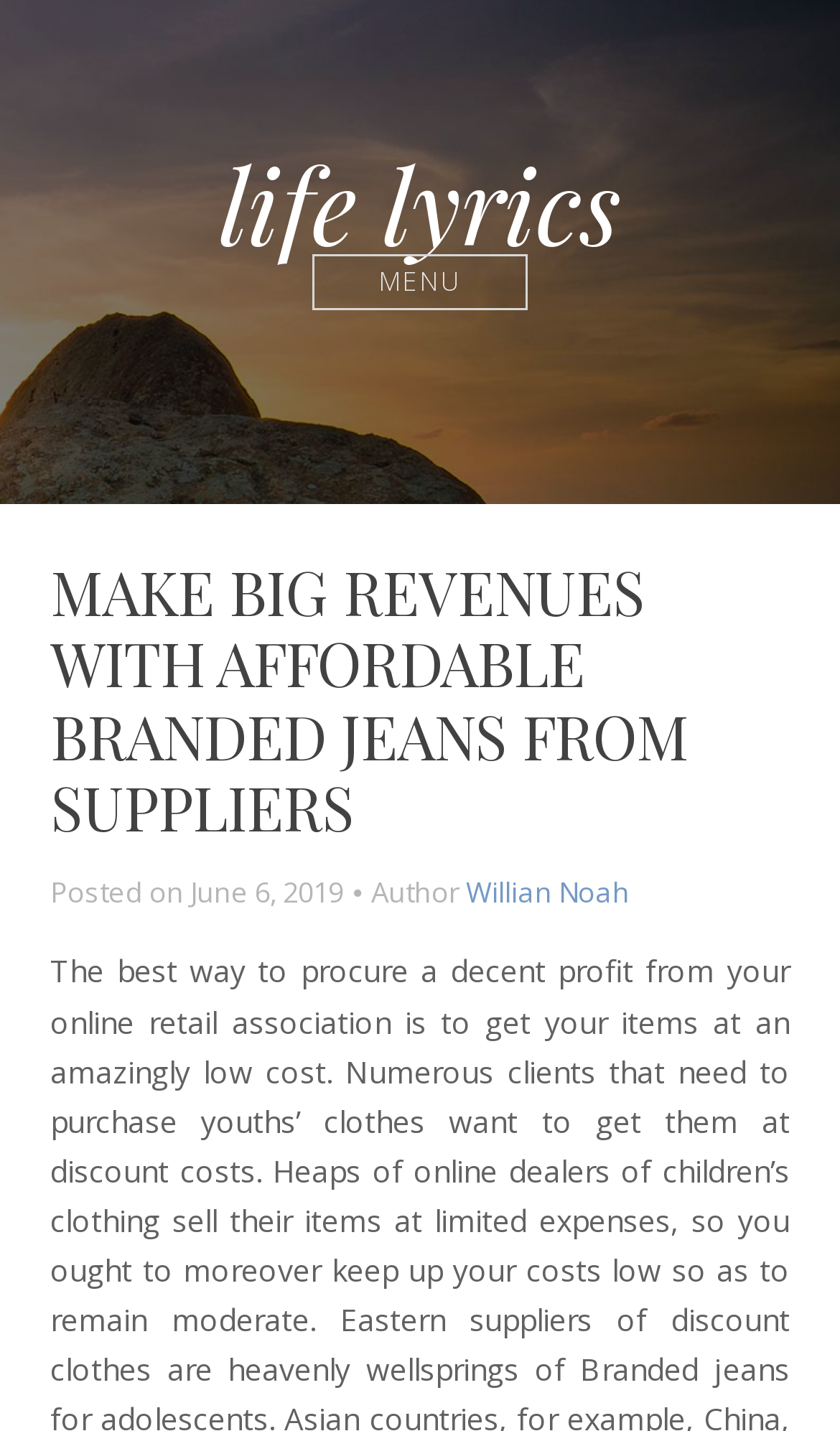Is there a menu button on the webpage?
Refer to the screenshot and answer in one word or phrase.

Yes